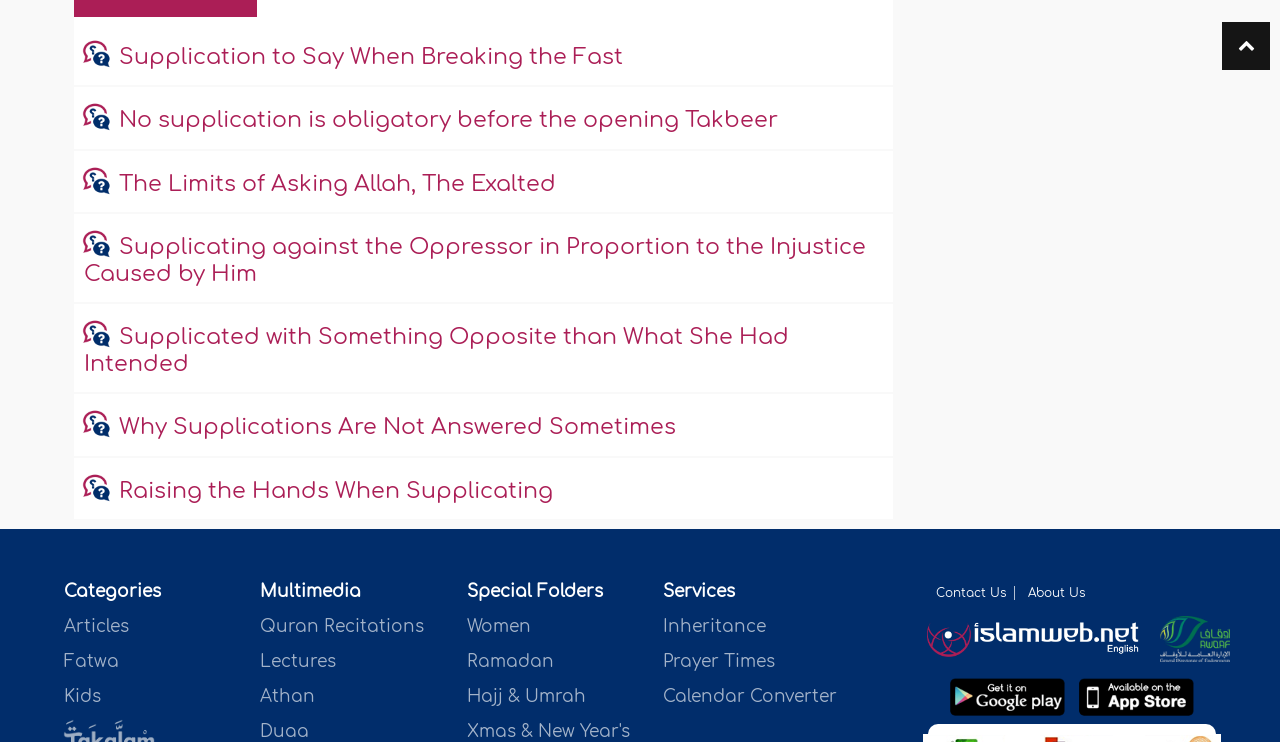Use a single word or phrase to respond to the question:
How many categories are listed under 'Categories'?

4